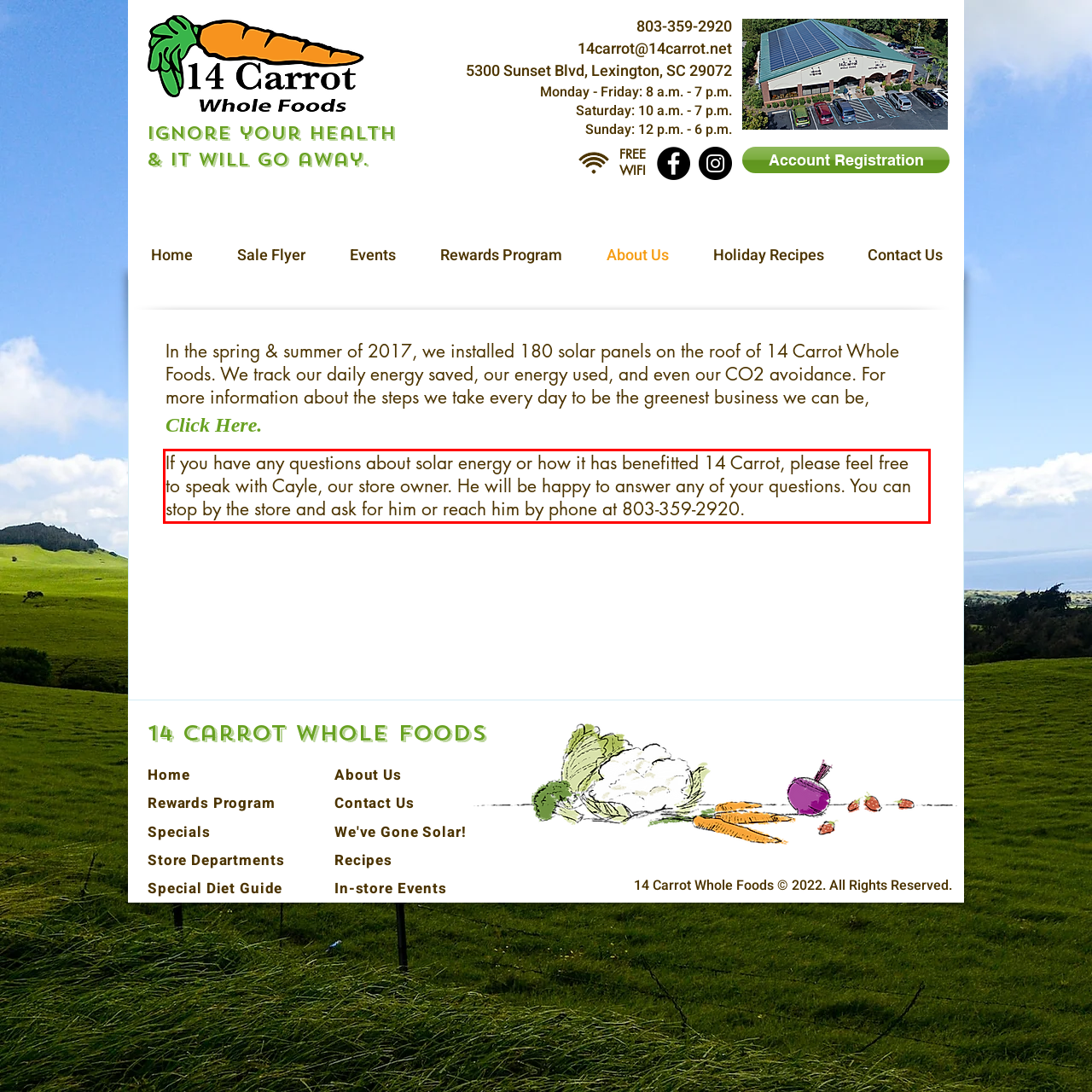Examine the screenshot of the webpage, locate the red bounding box, and generate the text contained within it.

If you have any questions about solar energy or how it has benefitted 14 Carrot, please feel free to speak with Cayle, our store owner. He will be happy to answer any of your questions. You can stop by the store and ask for him or reach him by phone at 803-359-2920.